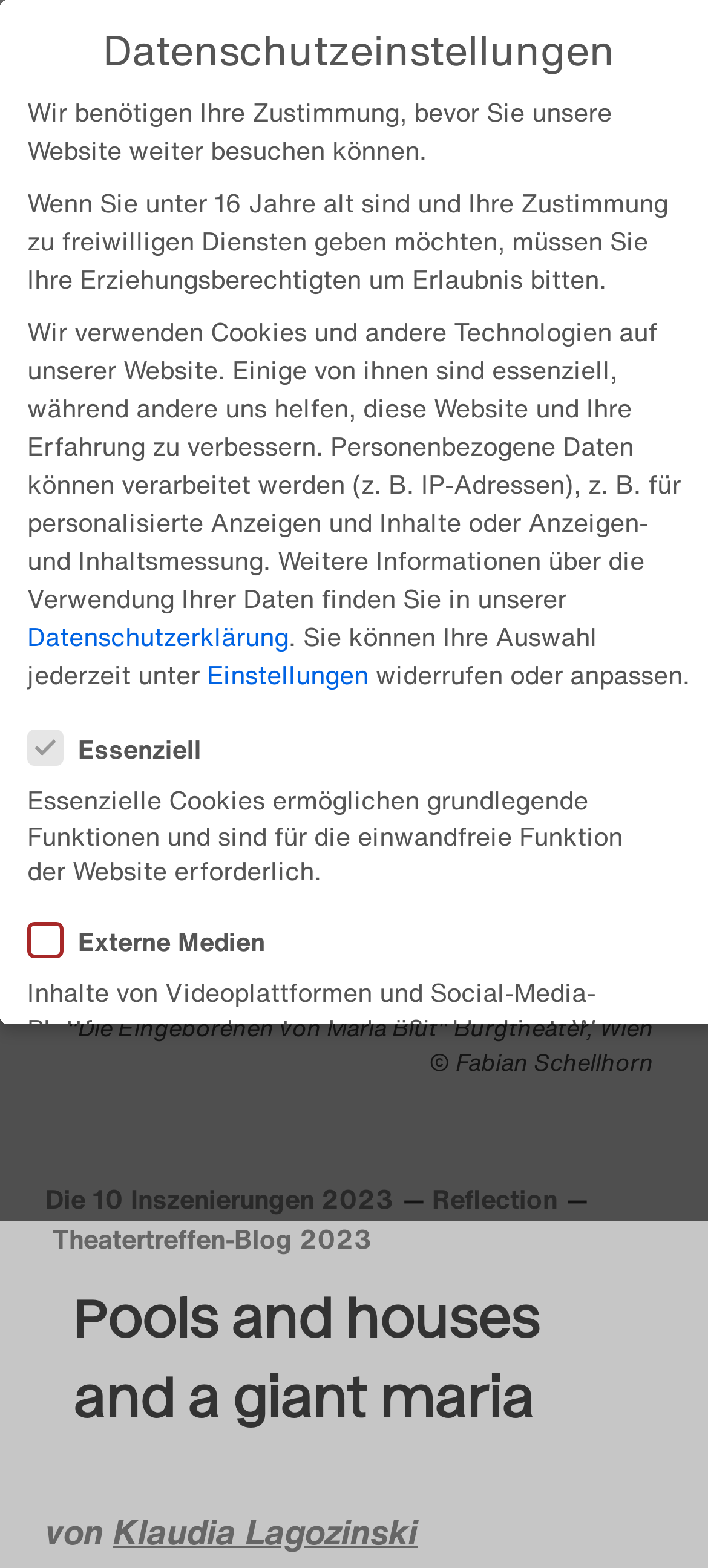Show me the bounding box coordinates of the clickable region to achieve the task as per the instruction: "Click the navigation button".

[0.46, 0.174, 0.54, 0.234]